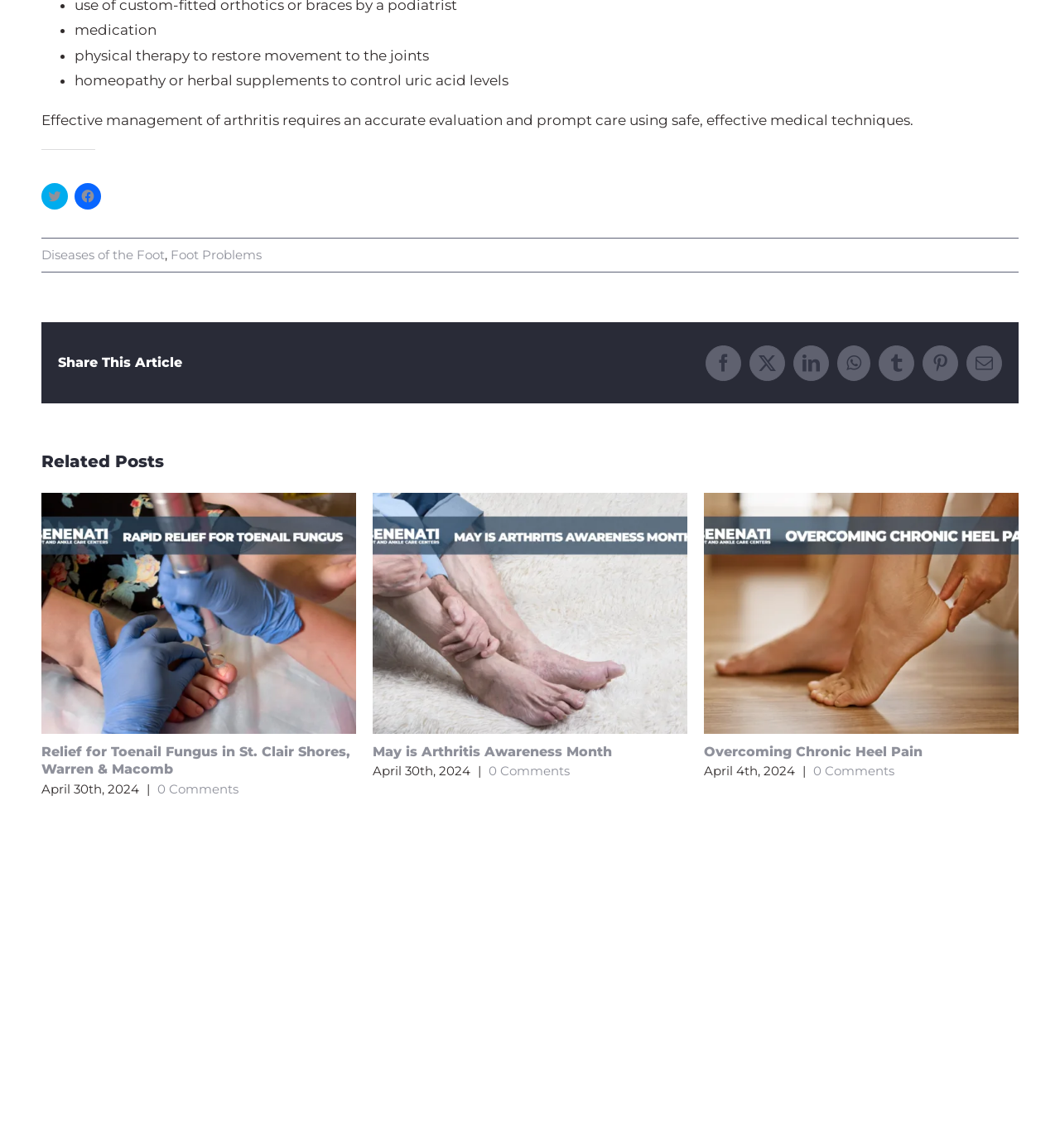Locate the bounding box coordinates of the clickable element to fulfill the following instruction: "Read about Diseases of the Foot". Provide the coordinates as four float numbers between 0 and 1 in the format [left, top, right, bottom].

[0.039, 0.215, 0.155, 0.229]